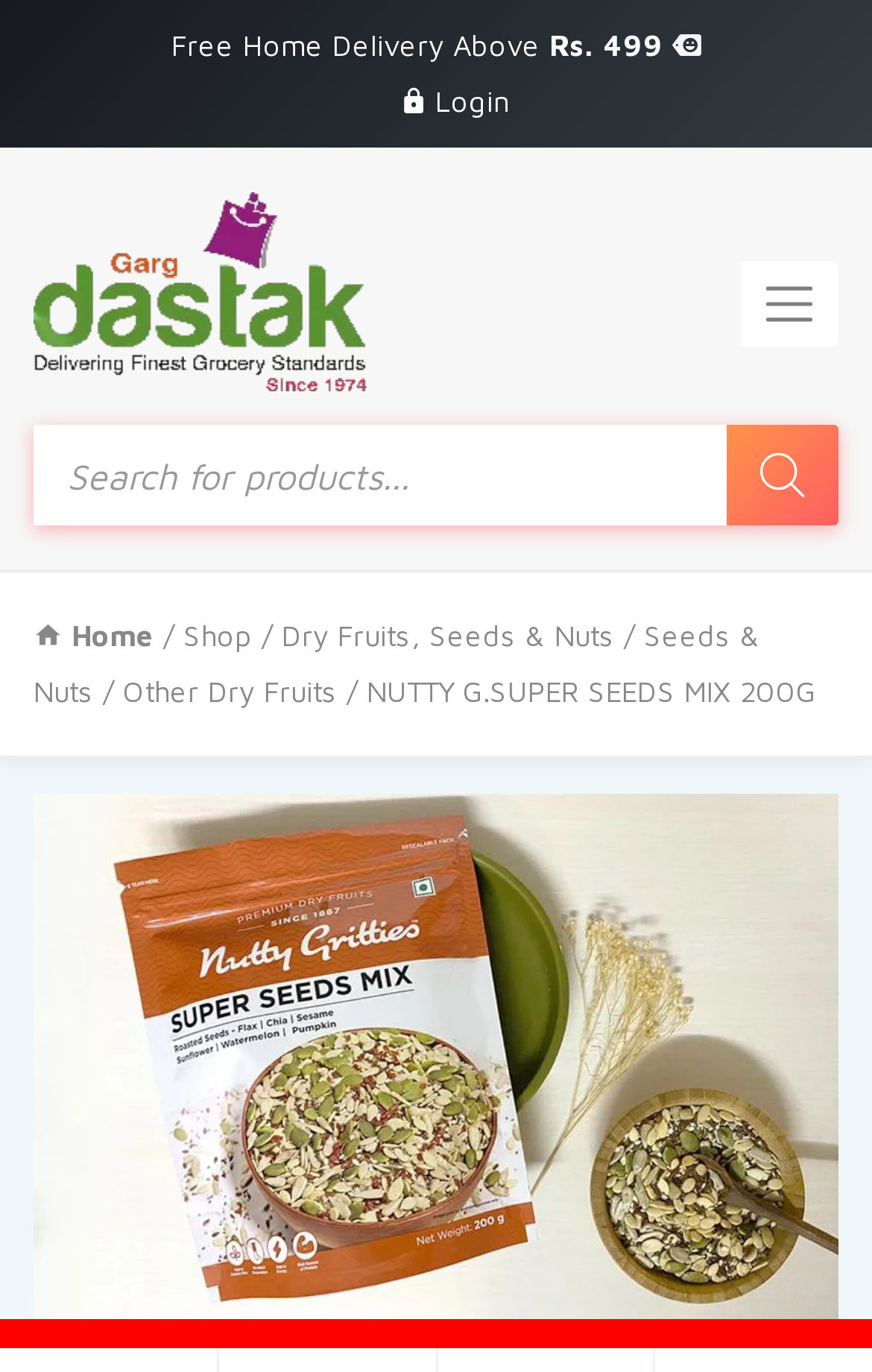Identify the bounding box coordinates of the section that should be clicked to achieve the task described: "Login to your account".

[0.499, 0.06, 0.583, 0.086]